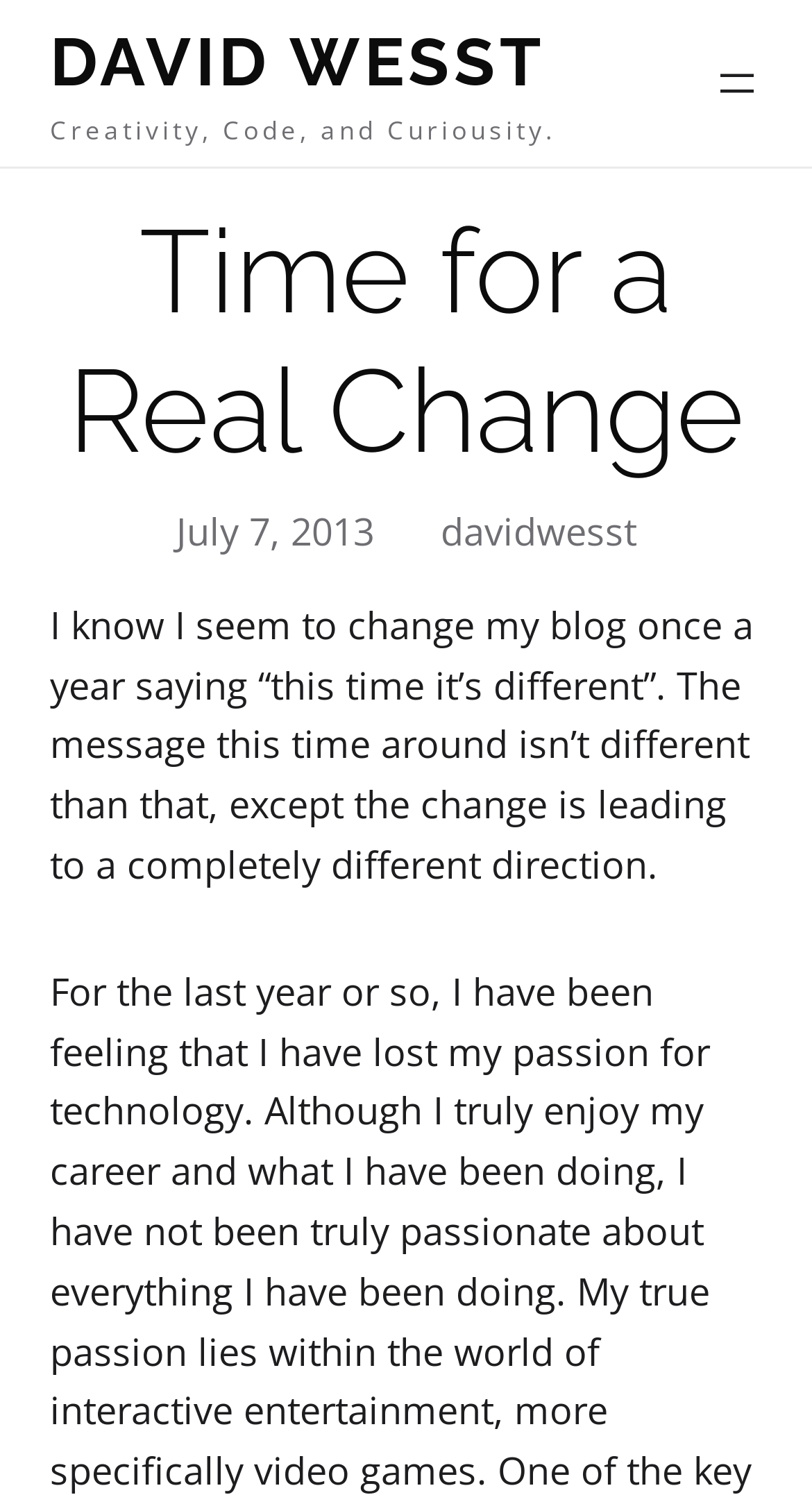Elaborate on the webpage's design and content in a detailed caption.

The webpage is about David Wesst, with a prominent heading "DAVID WESST" at the top left corner. Below this heading is a brief description "Creativity, Code, and Curiousity." 

On the top right corner, there is a navigation menu labeled "Navigation" with an "Open menu" button. 

Below the navigation menu, there is a heading "Time for a Real Change" that spans across the top section of the page. 

Under this heading, there is a timestamp "July 7, 2013" on the left, followed by the text "davidwesst" on the right. 

The main content of the page is a paragraph of text that starts with "I know I seem to change my blog once a year saying “this time it’s different”. The message this time around isn’t different than that, except the change is leading to a completely different direction." This text is located below the timestamp and spans across the majority of the page.